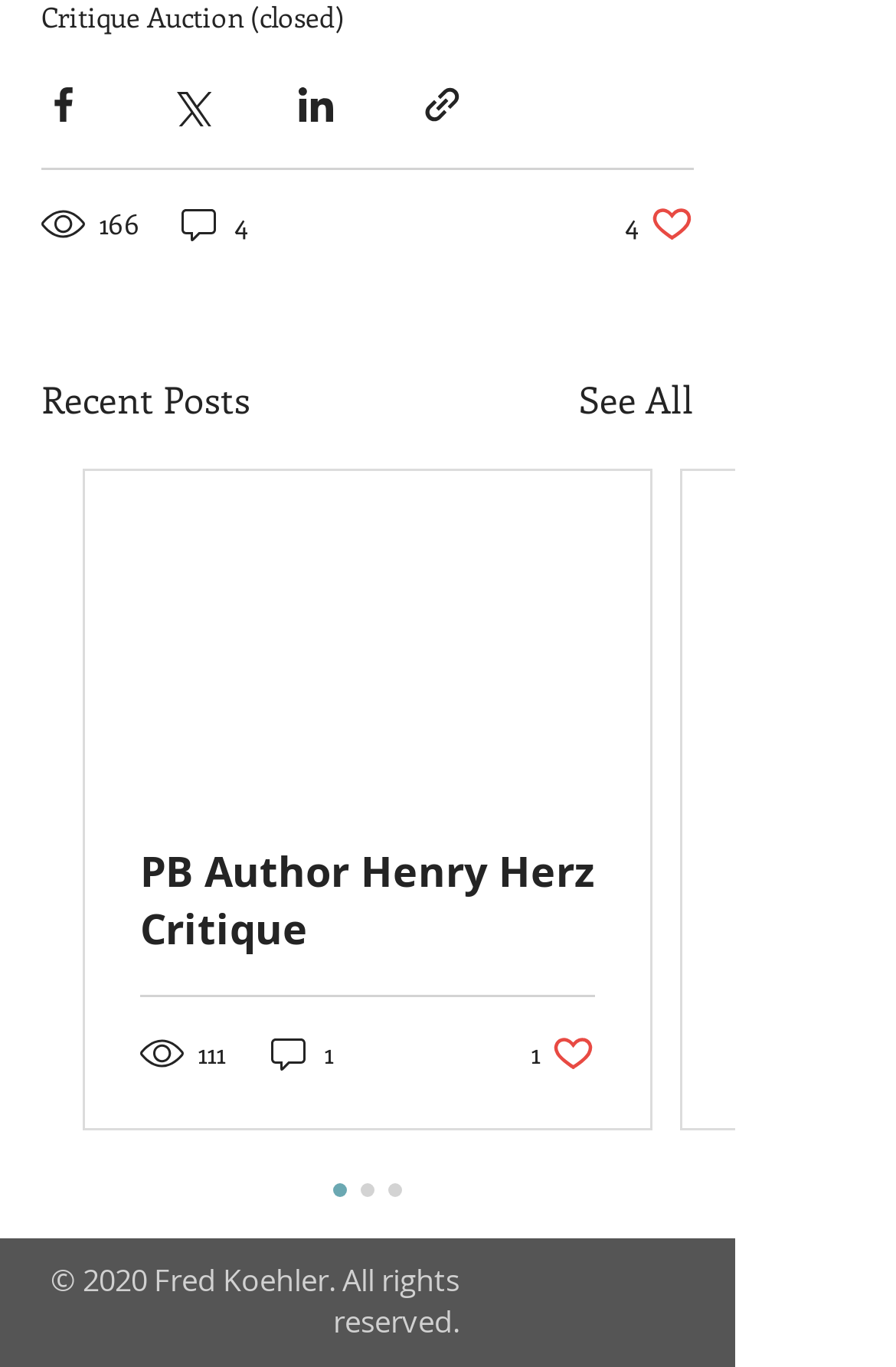Identify the bounding box coordinates of the element to click to follow this instruction: 'Share via Facebook'. Ensure the coordinates are four float values between 0 and 1, provided as [left, top, right, bottom].

[0.046, 0.06, 0.095, 0.092]